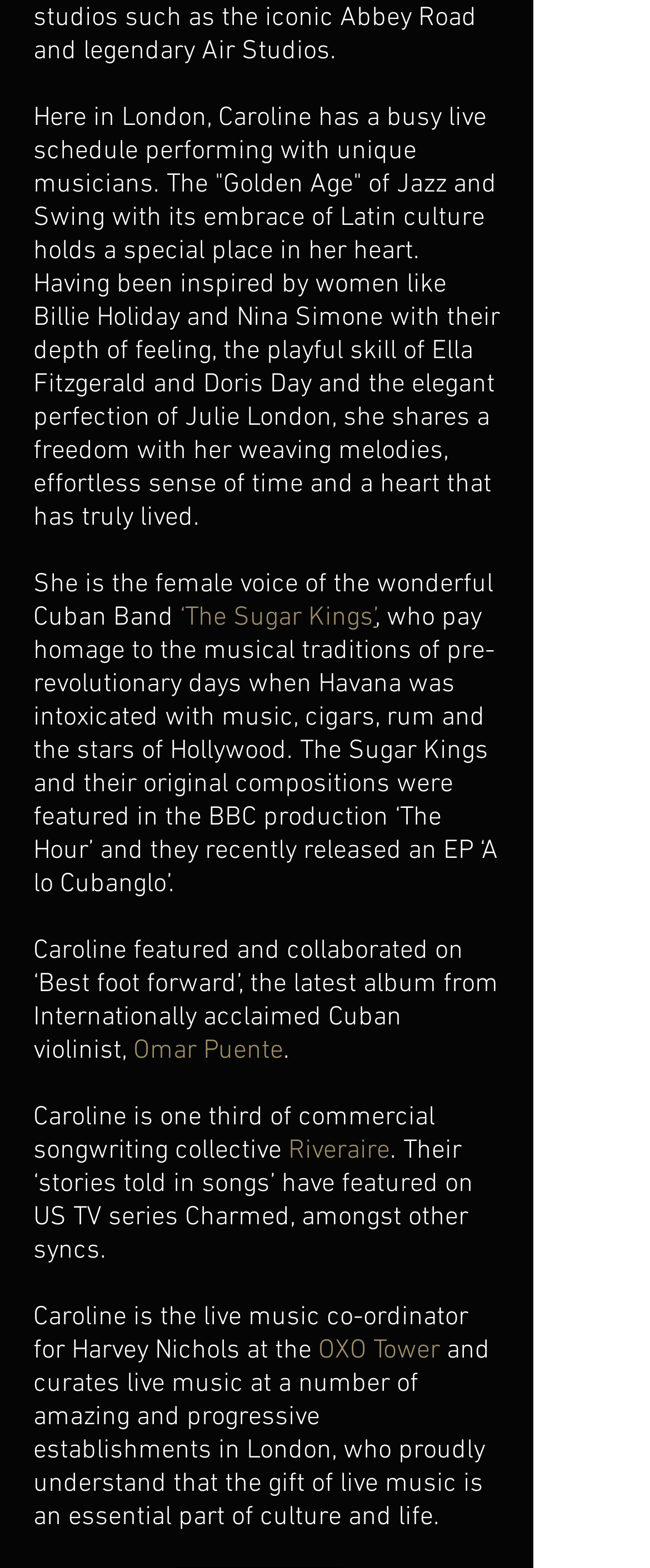Refer to the screenshot and answer the following question in detail:
What is the name of Caroline's songwriting collective?

The webpage mentions that Caroline is one third of commercial songwriting collective Riveraire, which has had their 'stories told in songs' featured on US TV series Charmed, amongst other syncs.